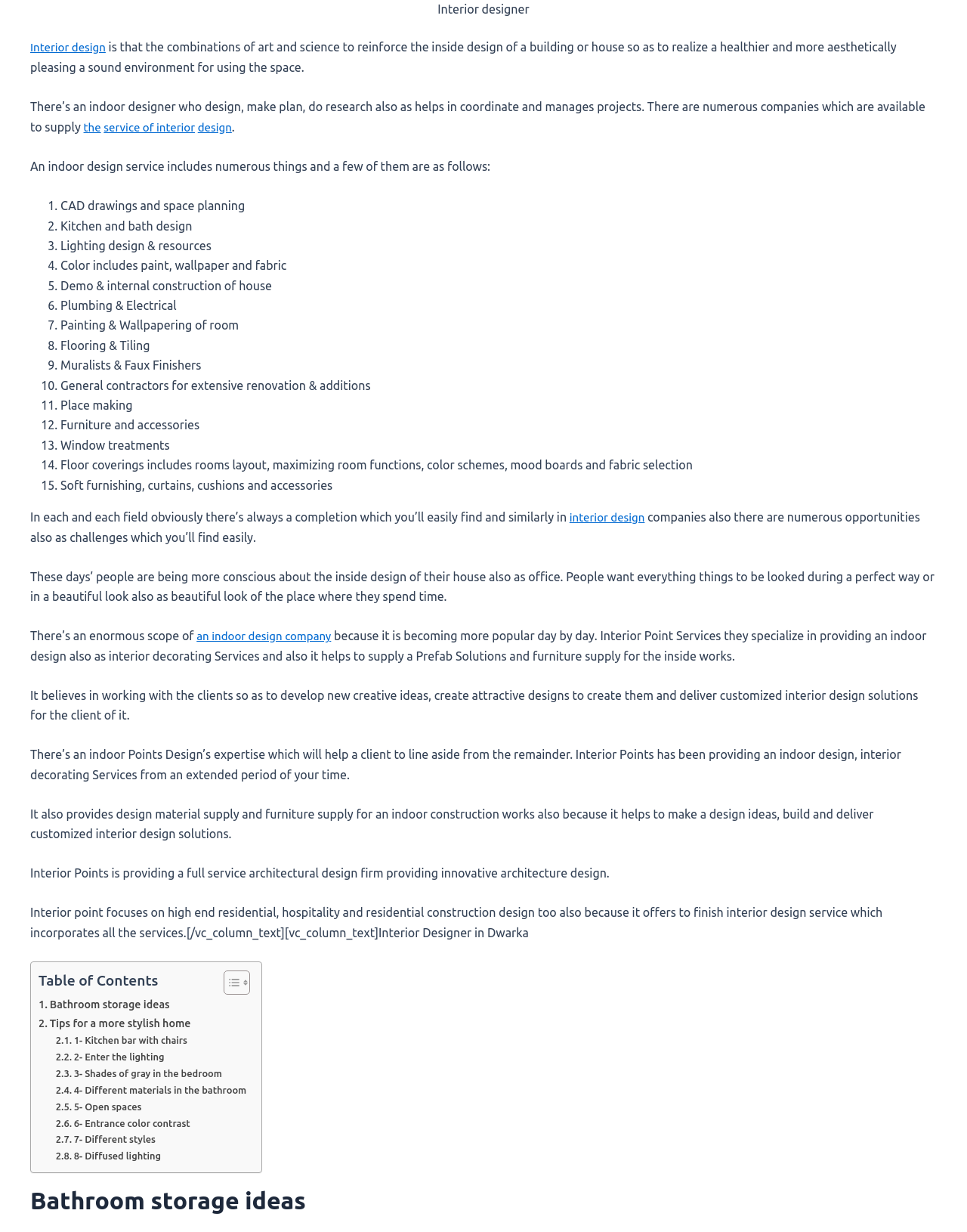Please find the bounding box coordinates of the clickable region needed to complete the following instruction: "Learn more about 'an indoor design company'". The bounding box coordinates must consist of four float numbers between 0 and 1, i.e., [left, top, right, bottom].

[0.203, 0.51, 0.351, 0.521]